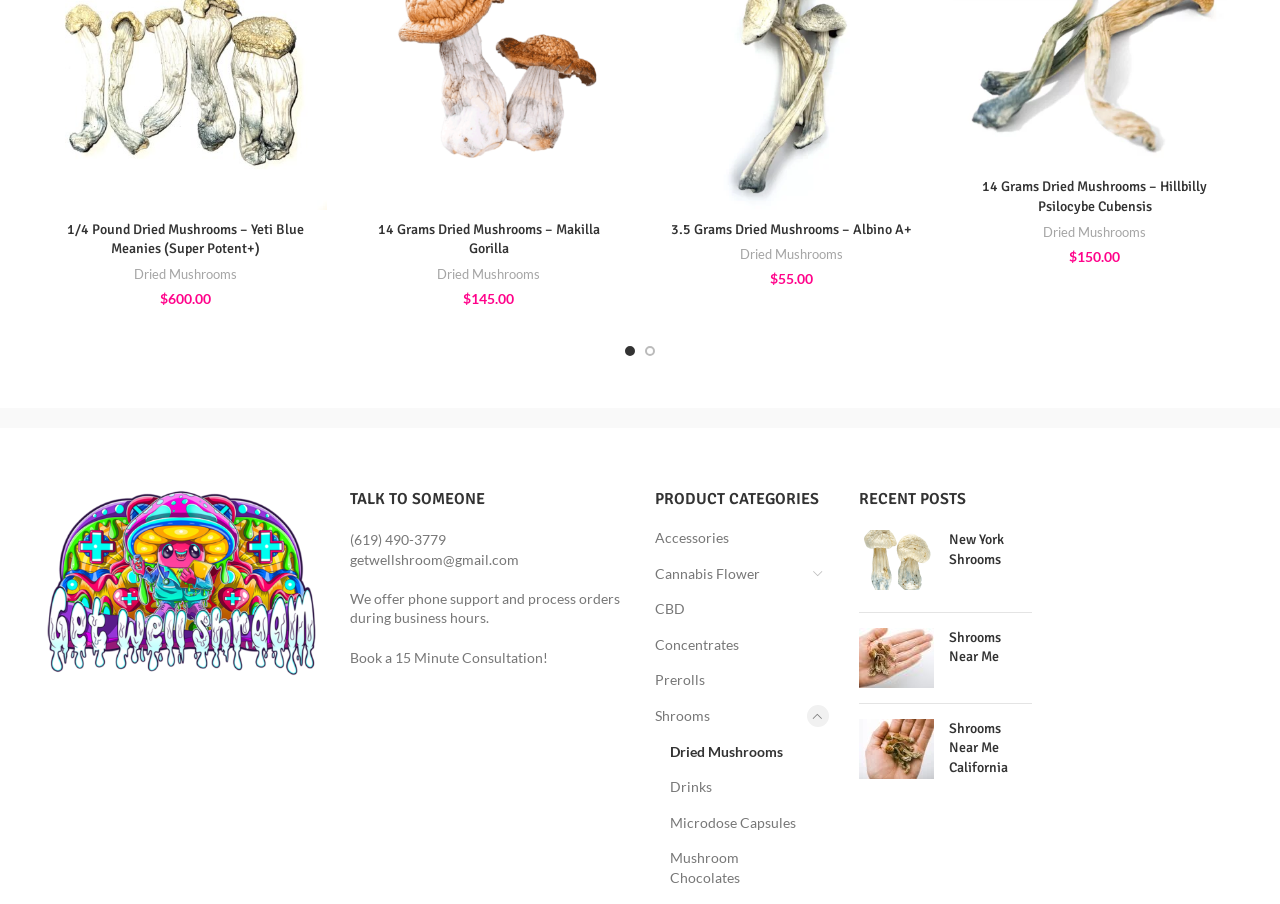Determine the bounding box coordinates in the format (top-left x, top-left y, bottom-right x, bottom-right y). Ensure all values are floating point numbers between 0 and 1. Identify the bounding box of the UI element described by: Shrooms Near Me California

[0.741, 0.796, 0.787, 0.858]